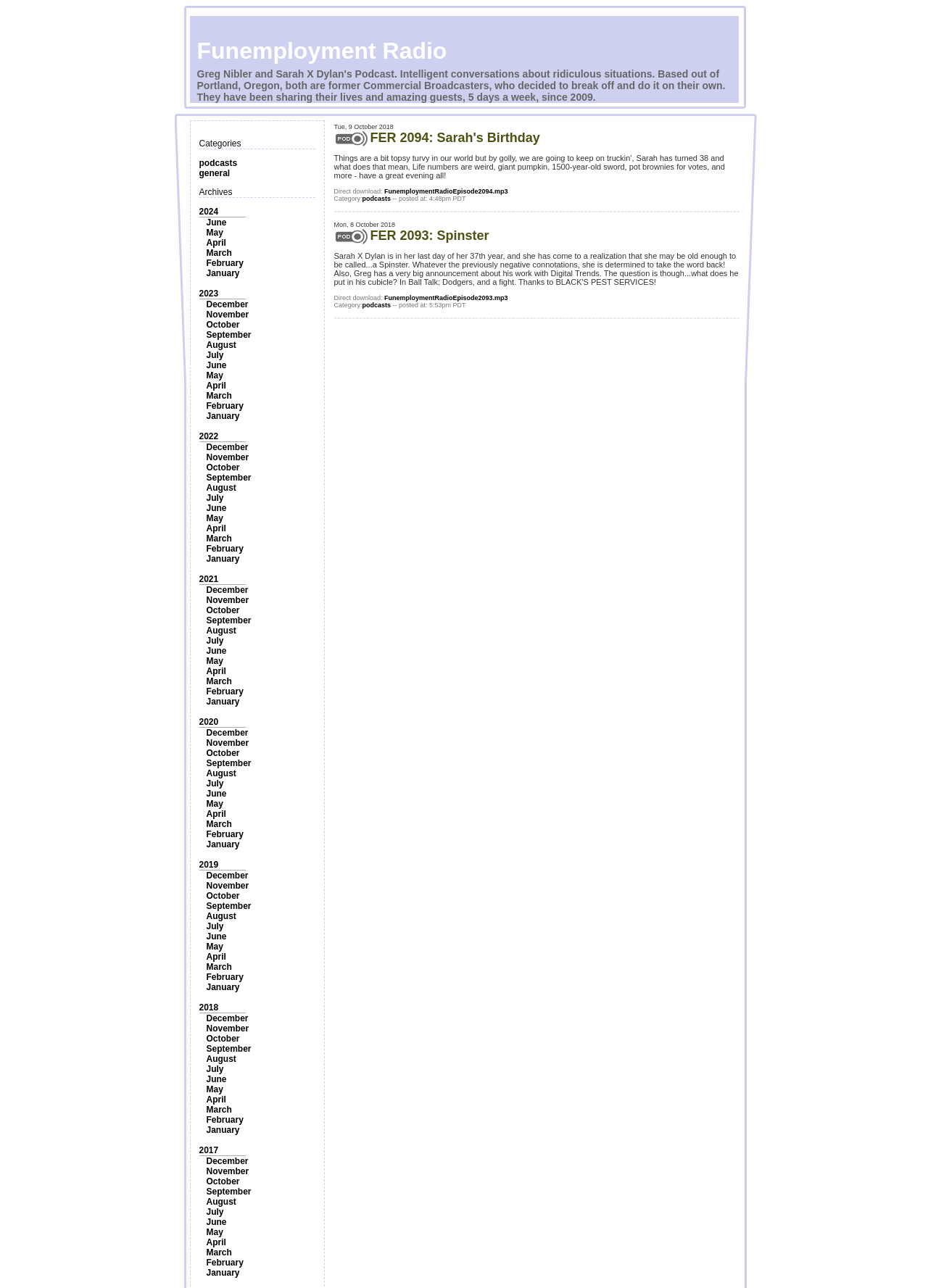Pinpoint the bounding box coordinates for the area that should be clicked to perform the following instruction: "visit January 2021".

[0.222, 0.541, 0.258, 0.549]